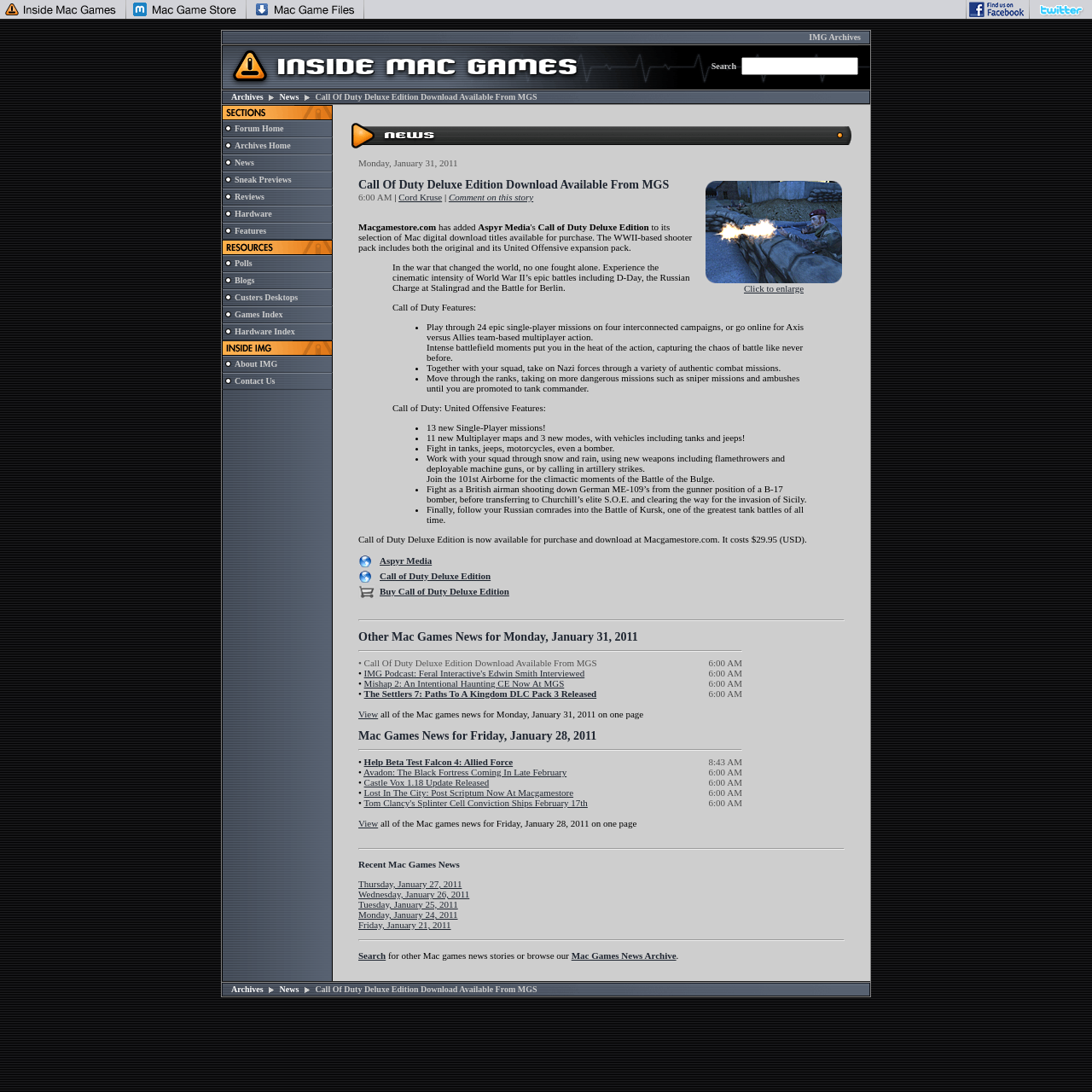Create a detailed narrative describing the layout and content of the webpage.

The webpage is divided into several sections. At the top, there are five links aligned horizontally, taking up the full width of the page. Below these links, there is a large table that occupies most of the page's width and height. This table has multiple rows and columns, containing various elements such as images, links, and text.

In the top-left corner of the table, there is an image, followed by a row of three images and a text "IMG Archives Search Archives" with a date "Monday, January 31, 2011". Below this, there is a row with an image, a text "IMG Archives", and another image. The next row has a search bar with a text "Search" and a button. 

To the right of the search bar, there is a section with multiple rows, each containing an image, a text "Archives", and another image. Below this section, there is a row with an image, a text "Call Of Duty Deluxe Edition Download Available From MGS", and another image.

The bottom section of the table has multiple rows, each containing four images. The last row has a table with multiple columns, containing texts "Inside Mac Games Sections", "Forum Home", and others, along with corresponding images.

Throughout the page, there are multiple images, links, and texts, organized in a complex layout with multiple tables and rows.